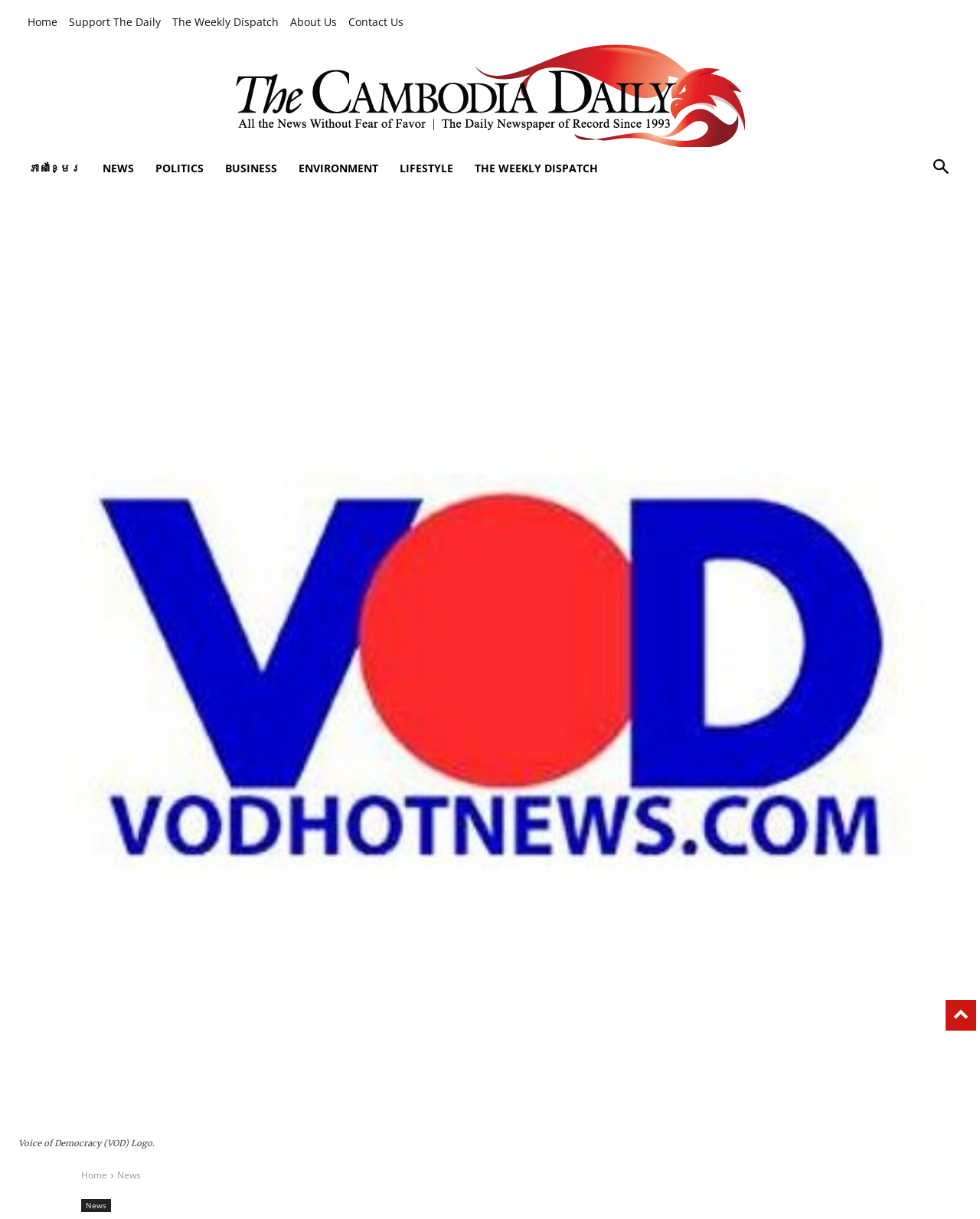Predict the bounding box coordinates of the UI element that matches this description: "The Weekly Dispatch". The coordinates should be in the format [left, top, right, bottom] with each value between 0 and 1.

[0.176, 0.009, 0.284, 0.028]